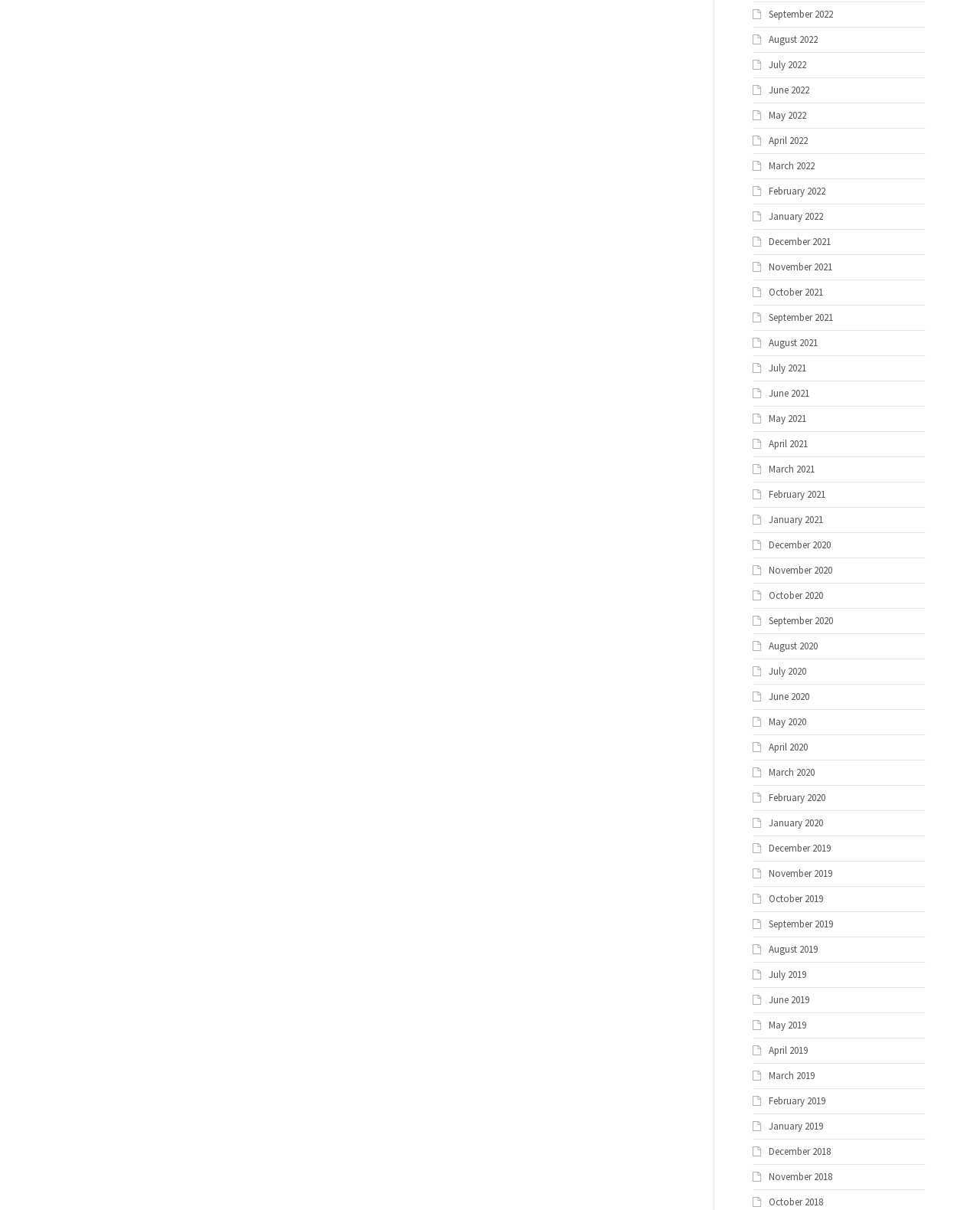Please predict the bounding box coordinates of the element's region where a click is necessary to complete the following instruction: "View September 2022". The coordinates should be represented by four float numbers between 0 and 1, i.e., [left, top, right, bottom].

[0.784, 0.007, 0.85, 0.017]